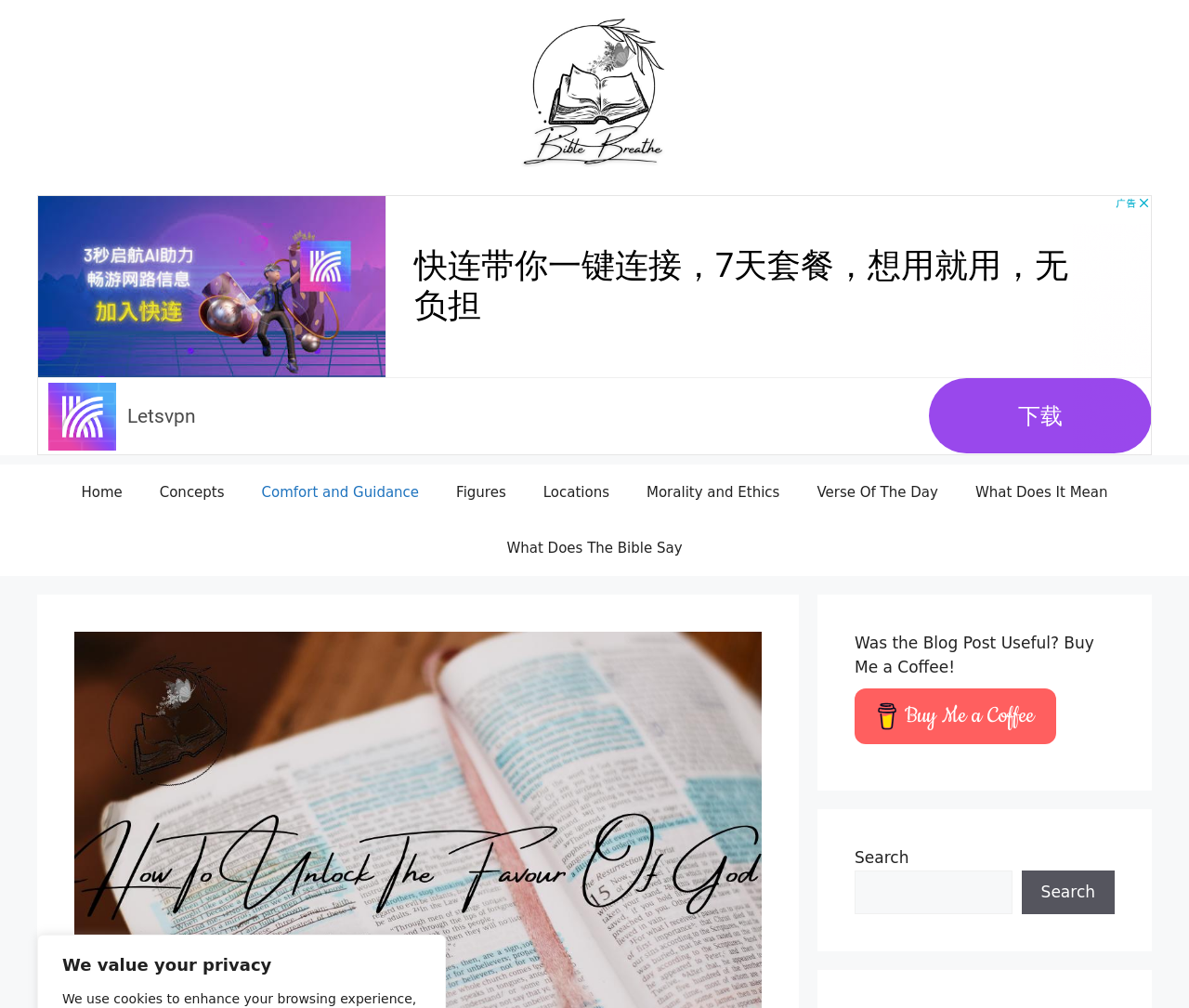Please identify and generate the text content of the webpage's main heading.

A Life Favored By God: How To Unlock The Favour Of God